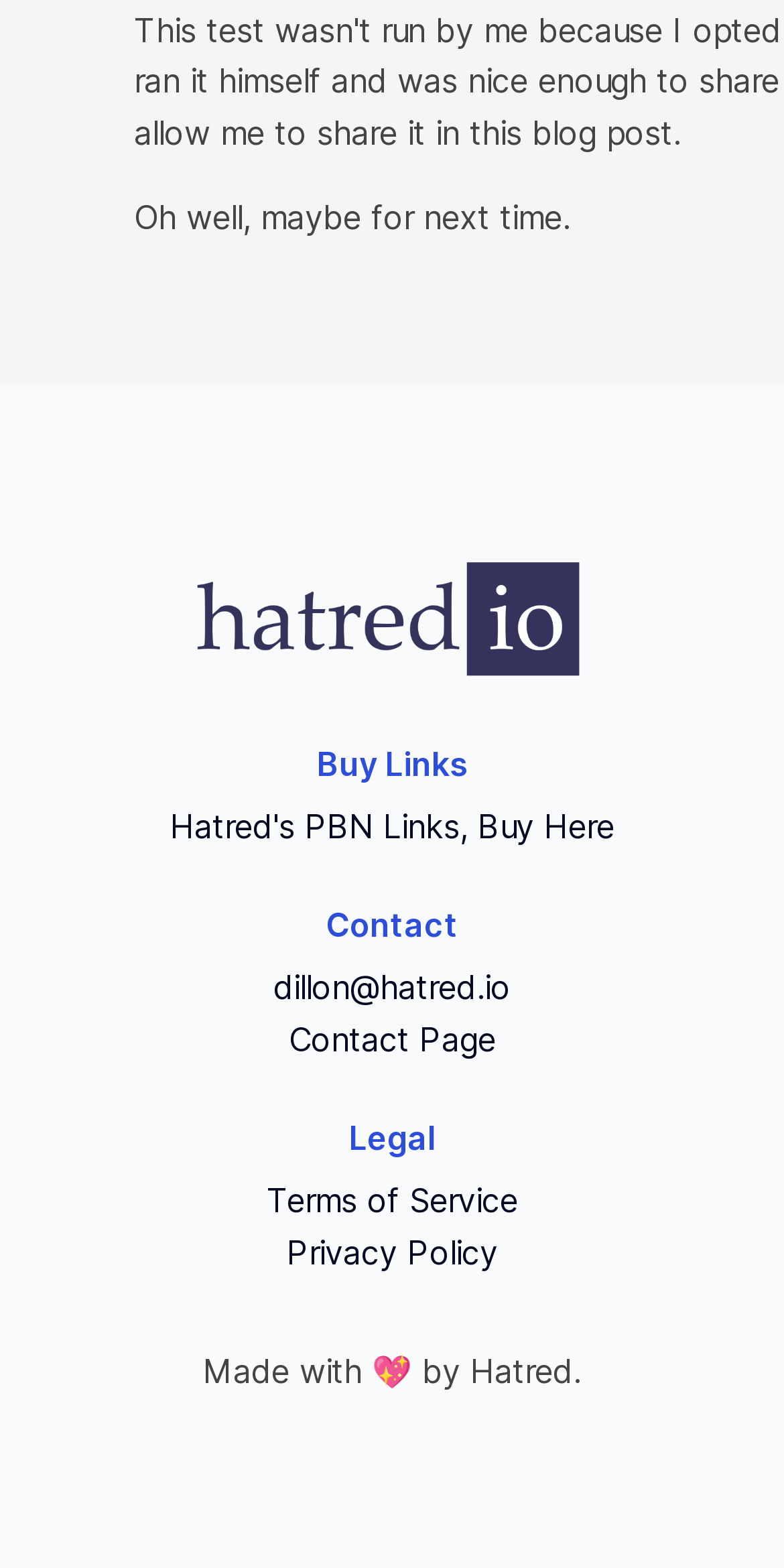Answer in one word or a short phrase: 
Where can I find the contact information?

Below Buy Links